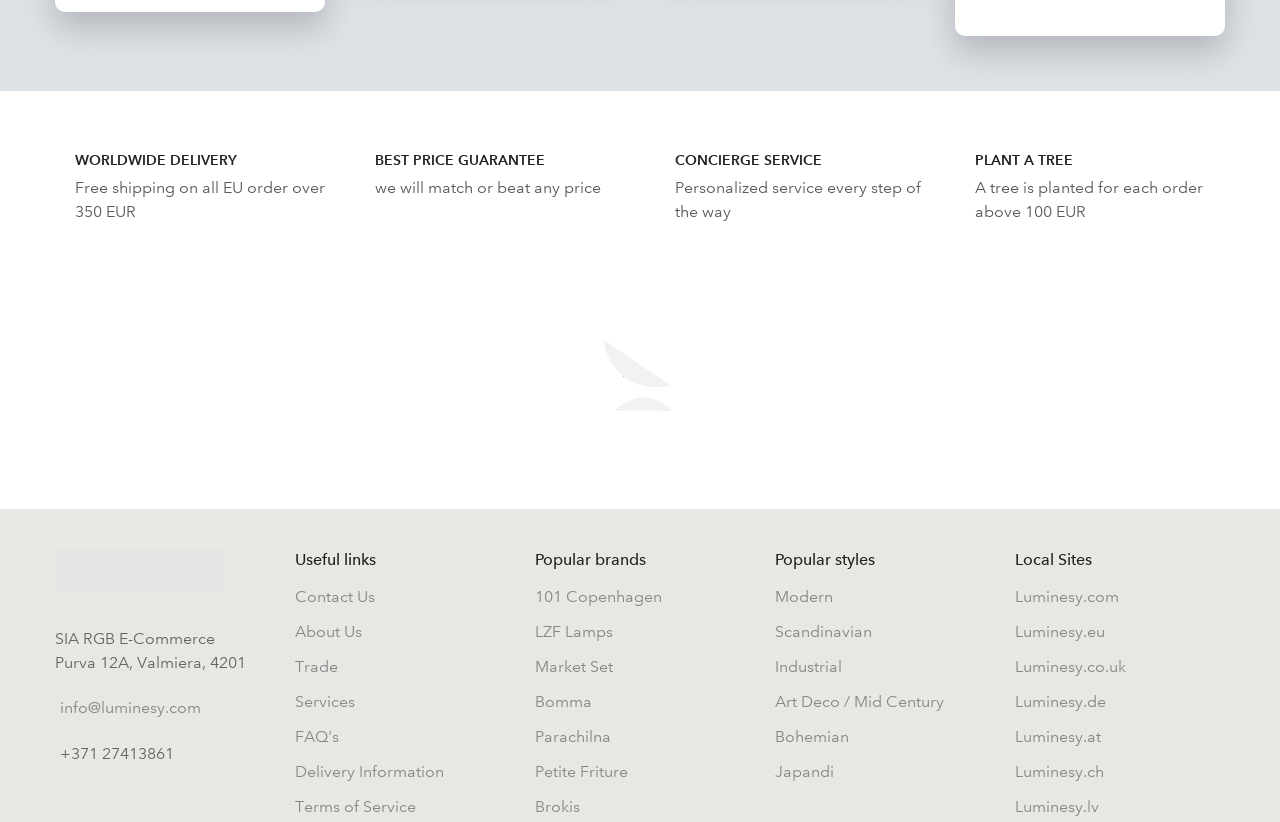Give a one-word or short phrase answer to the question: 
What is the environmental initiative of the company?

Plant a tree